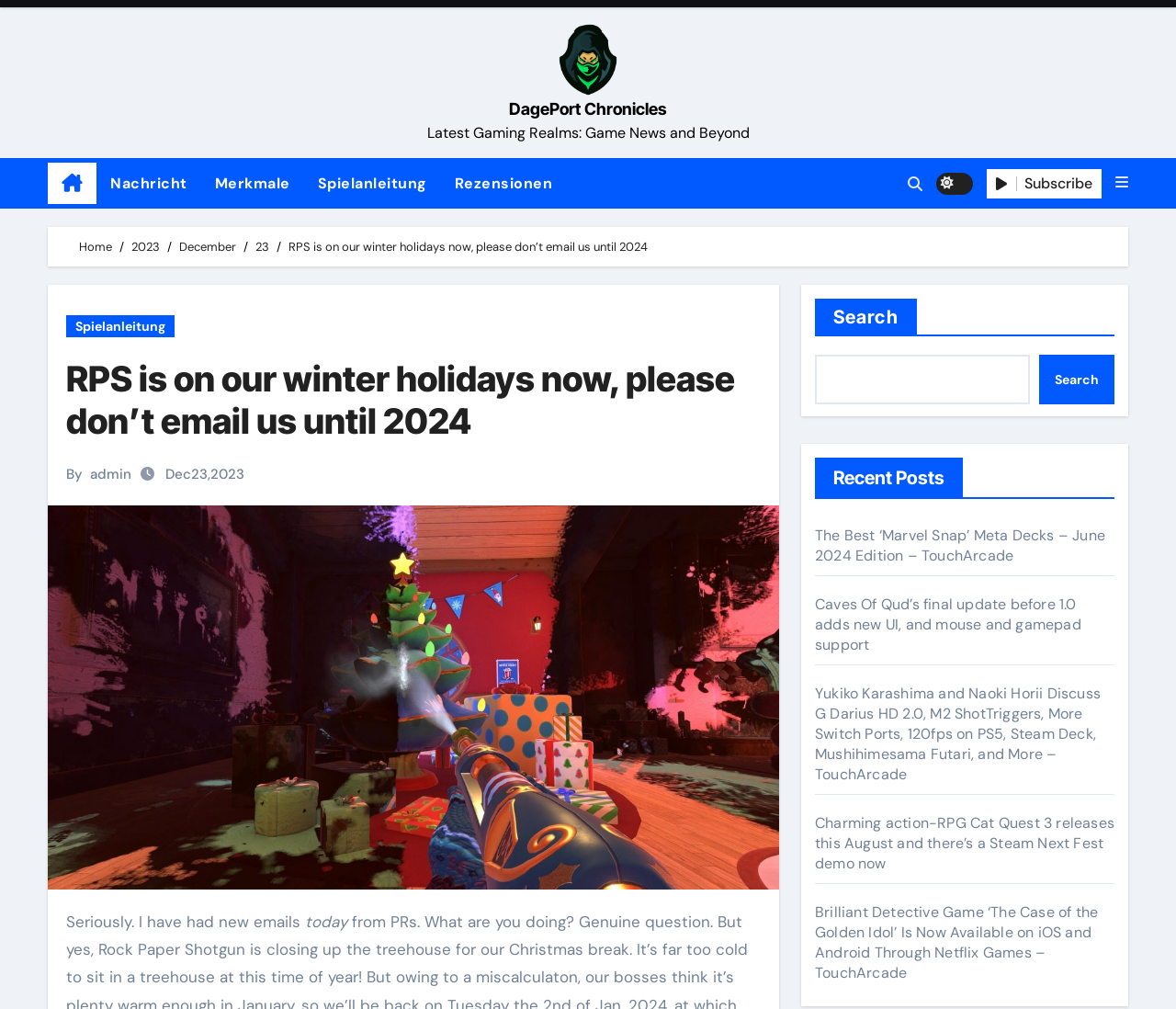What is the name of the website?
Relying on the image, give a concise answer in one word or a brief phrase.

DagePort Chronicles